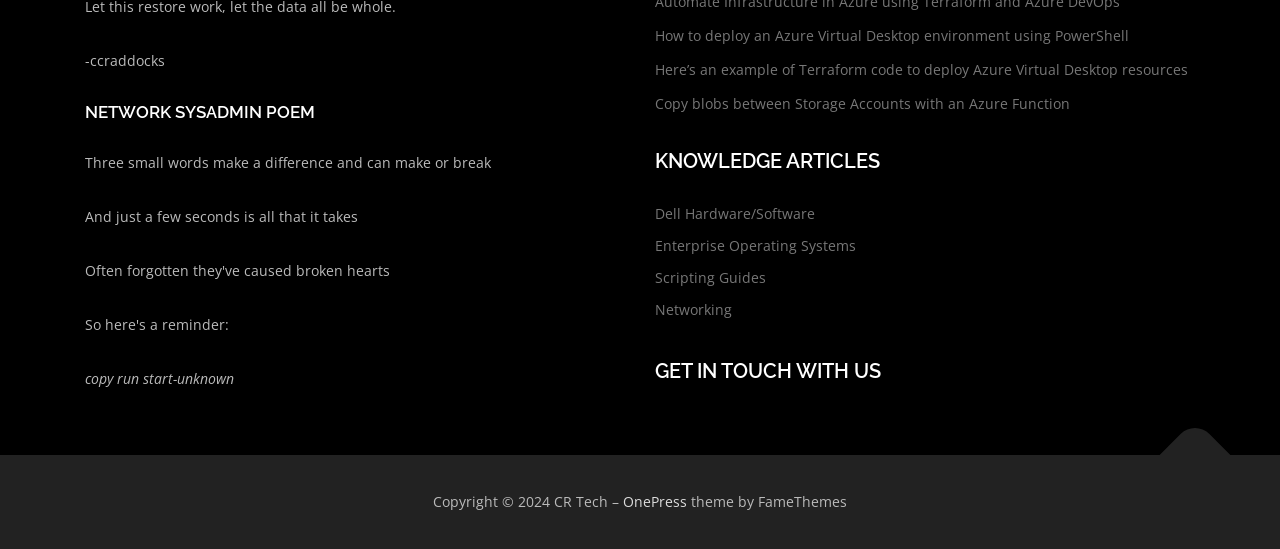Using the information in the image, give a comprehensive answer to the question: 
What type of articles are listed under 'KNOWLEDGE ARTICLES'?

The links listed under 'KNOWLEDGE ARTICLES' appear to be related to technology and networking, including topics such as Azure Virtual Desktop, Terraform, and scripting guides.